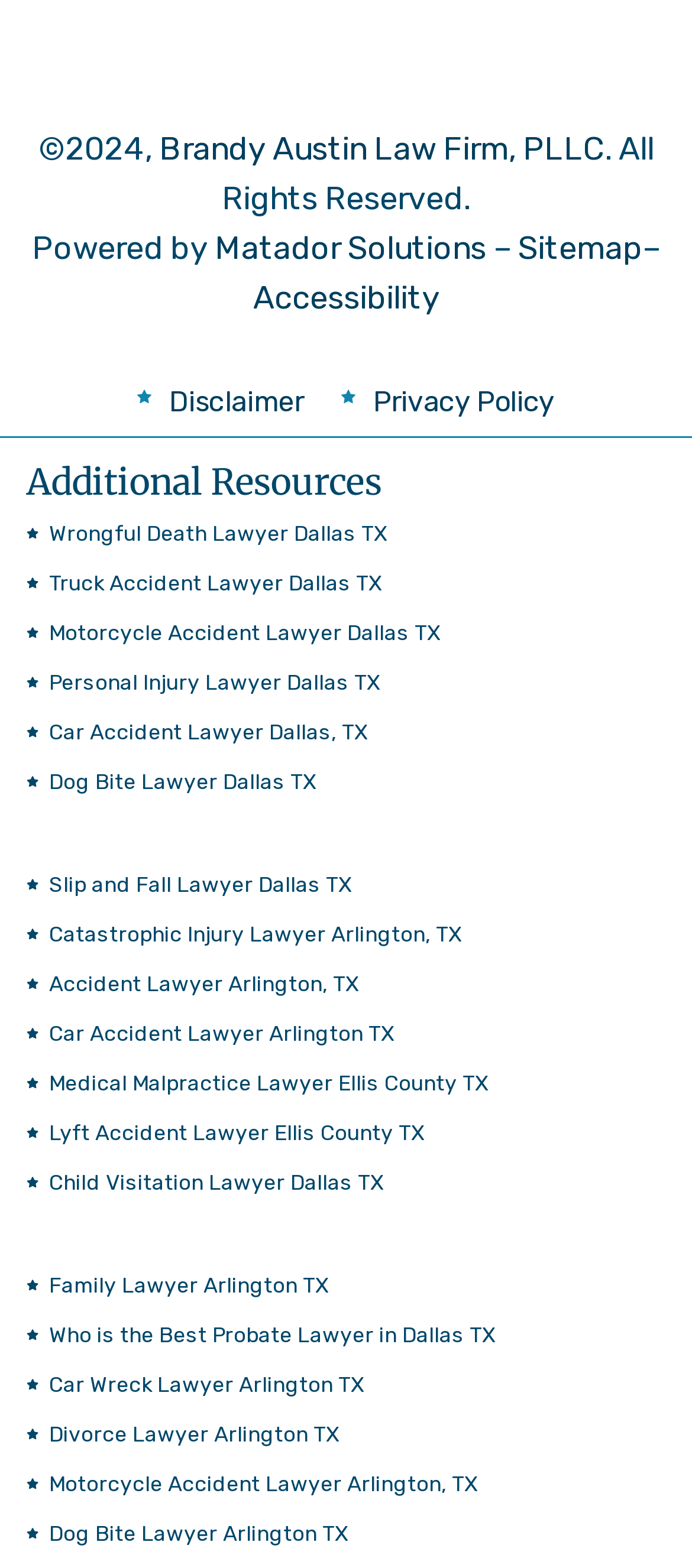Determine the bounding box coordinates of the element that should be clicked to execute the following command: "View Sitemap".

[0.749, 0.142, 0.928, 0.174]